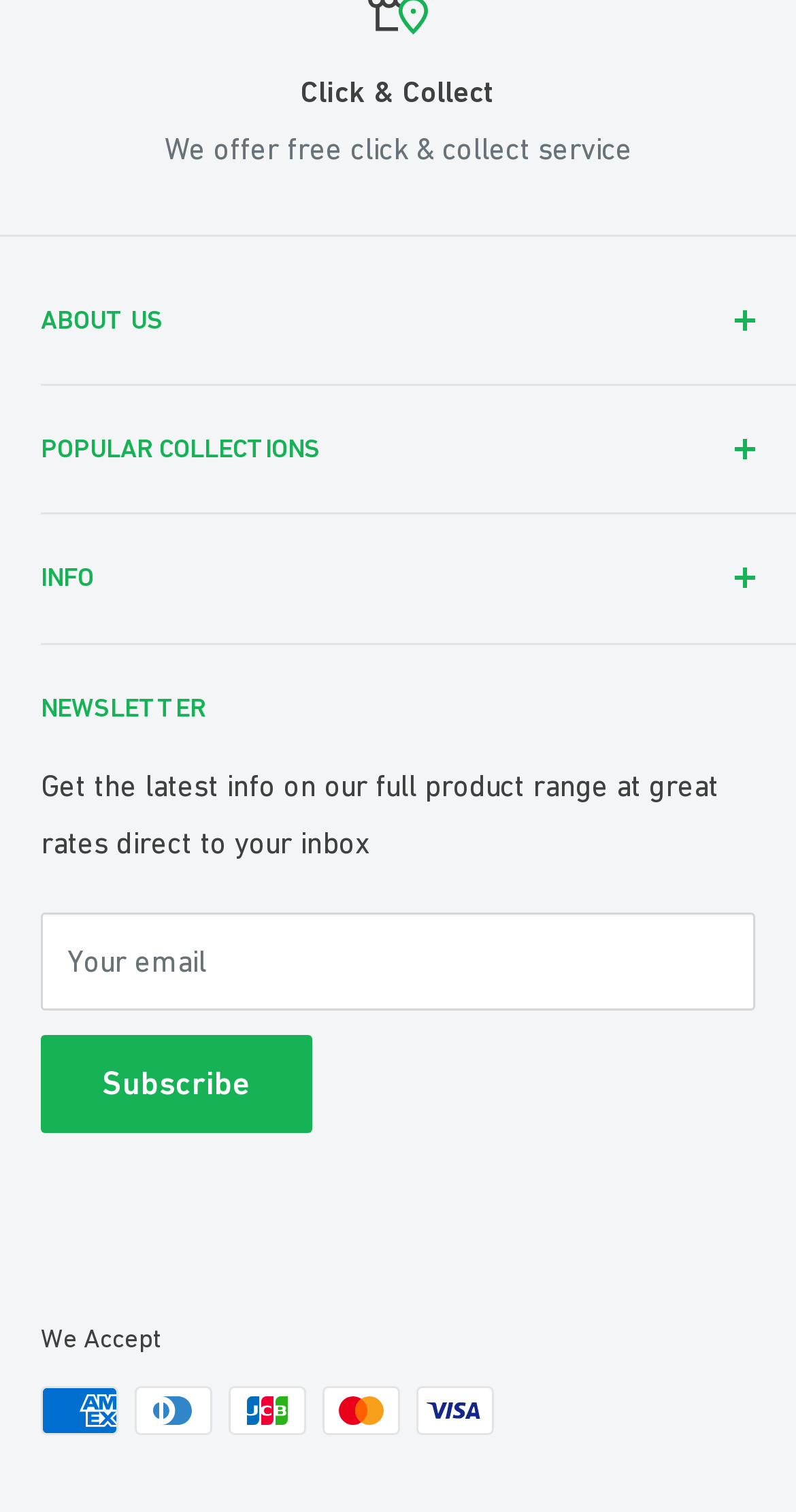Specify the bounding box coordinates for the region that must be clicked to perform the given instruction: "Enter email address in the textbox".

[0.051, 0.604, 0.949, 0.669]